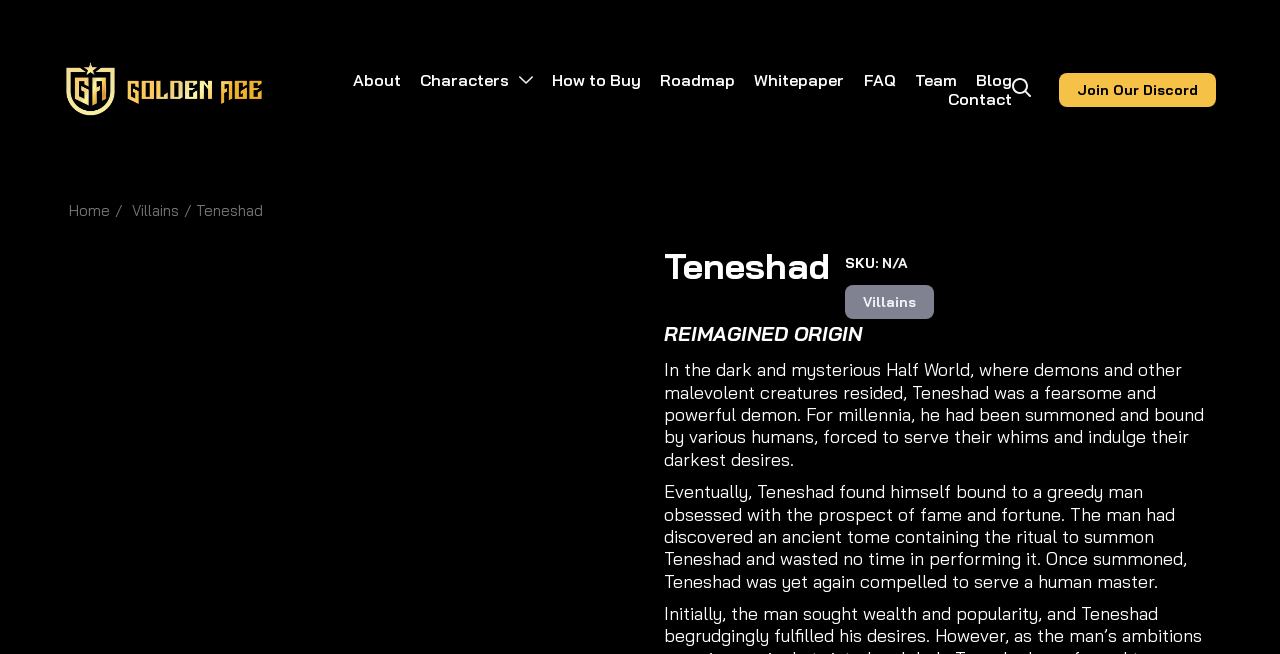Using the information in the image, give a comprehensive answer to the question: 
What is the name of the demon?

The name of the demon is mentioned in the heading 'Teneshad' and also in the static text 'In the dark and mysterious Half World, where demons and other malevolent creatures resided, Teneshad was a fearsome and powerful demon.'